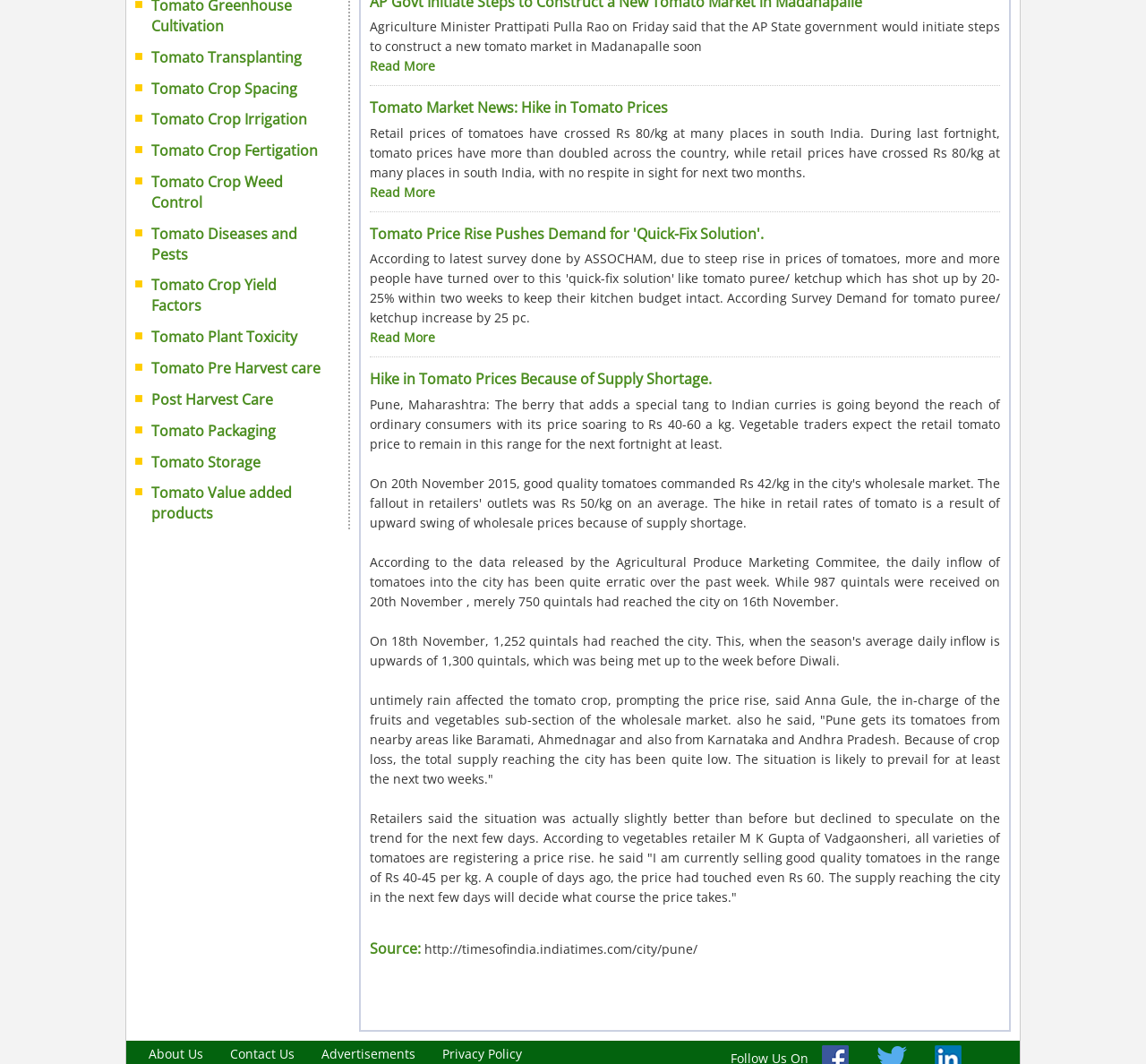Show the bounding box coordinates for the HTML element as described: "Post Harvest Care".

[0.124, 0.361, 0.296, 0.39]